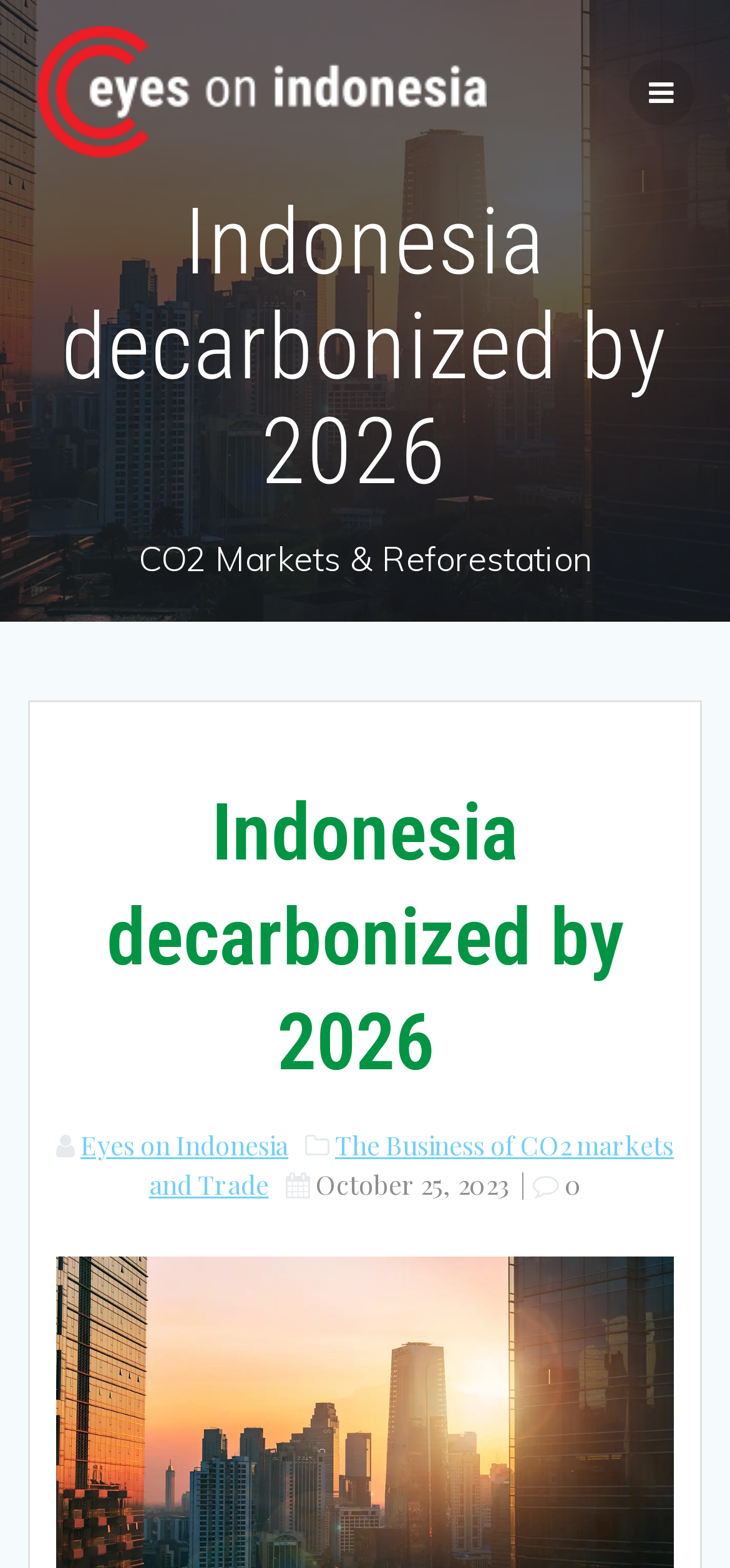Please answer the following question using a single word or phrase: 
What is the name of the organization?

Eyes on Indonesia Reforestation